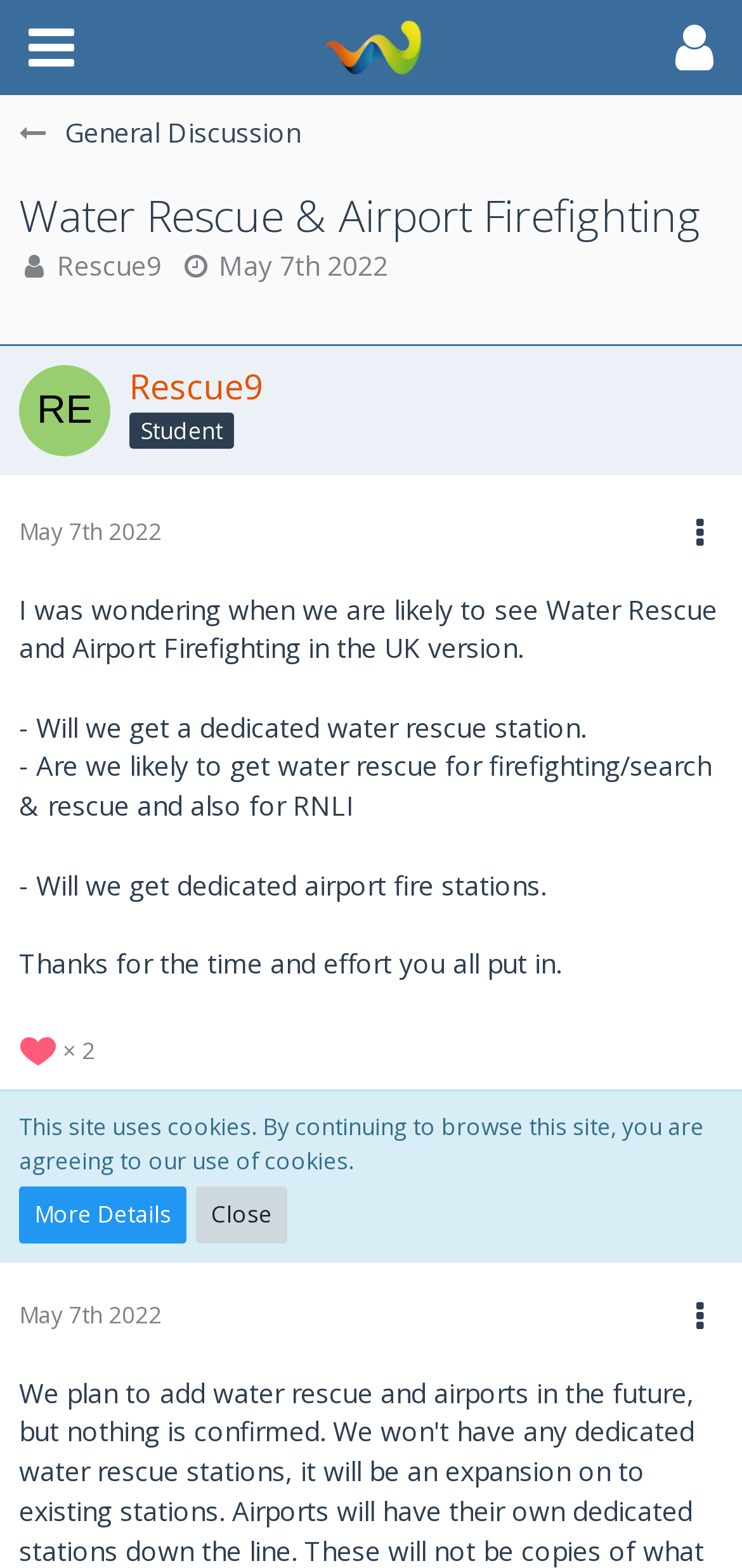What is the main heading displayed on the webpage? Please provide the text.

Water Rescue & Airport Firefighting